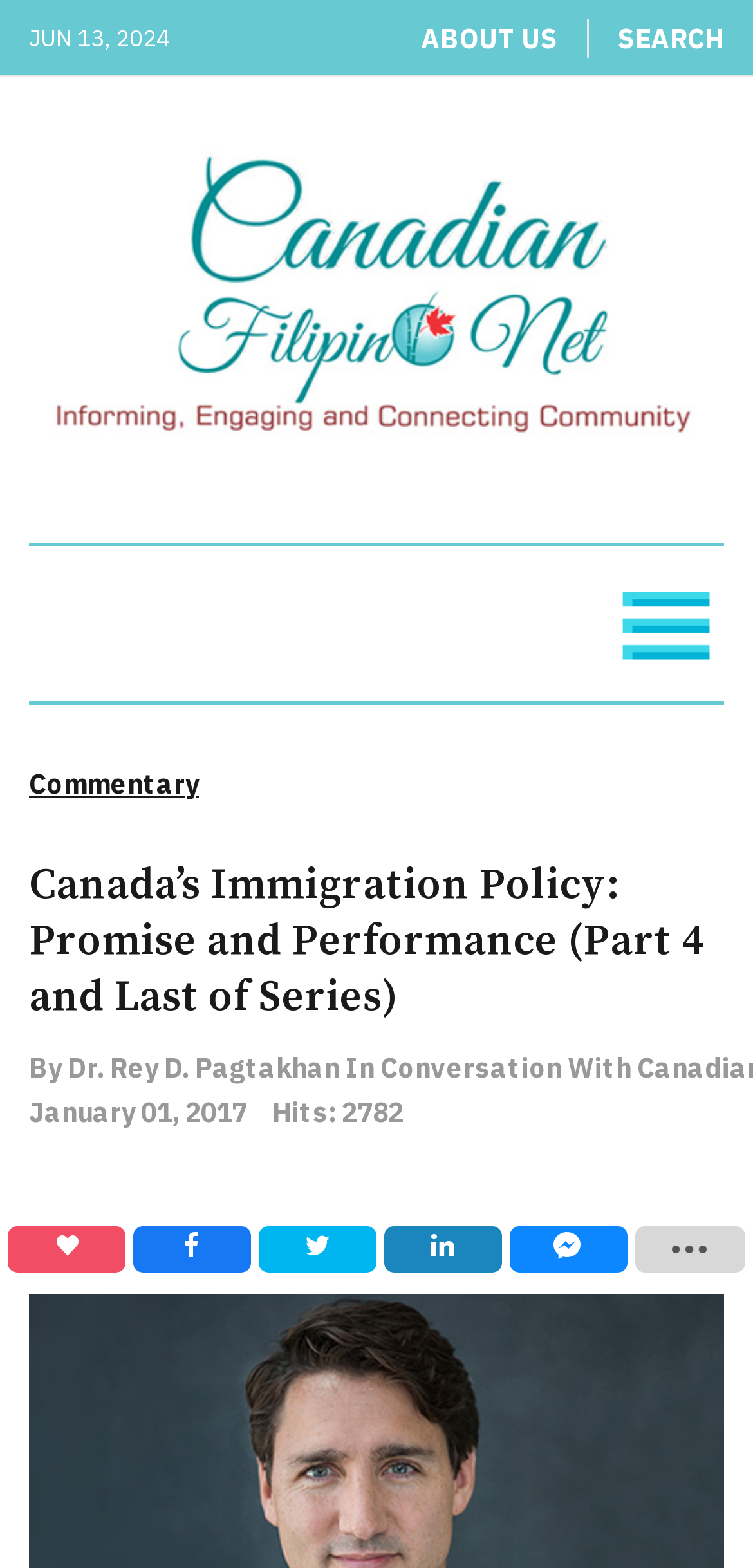Highlight the bounding box coordinates of the region I should click on to meet the following instruction: "click on Ken Mohney is archaeology’s ‘rare gem’".

None